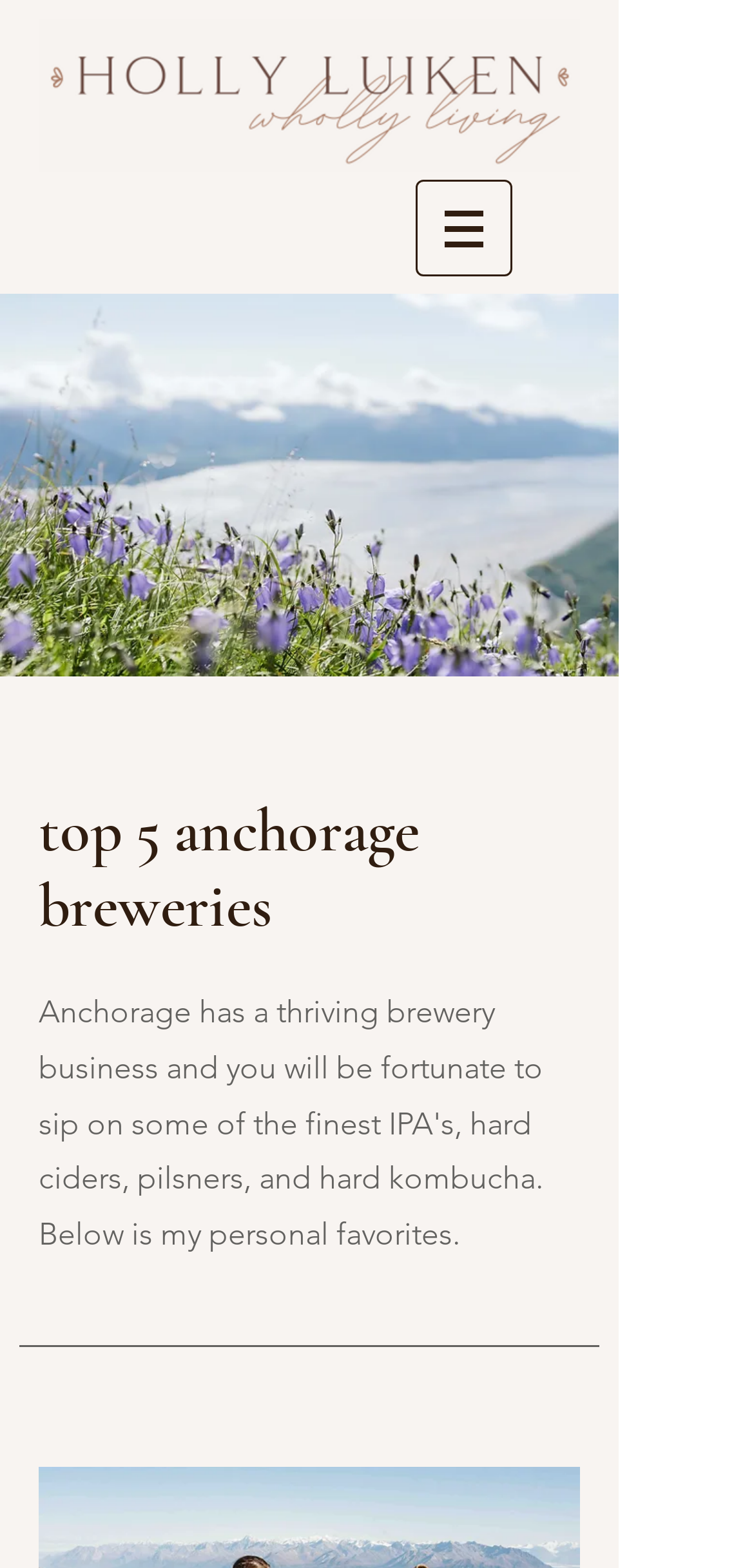Could you identify the text that serves as the heading for this webpage?

top 5 anchorage breweries